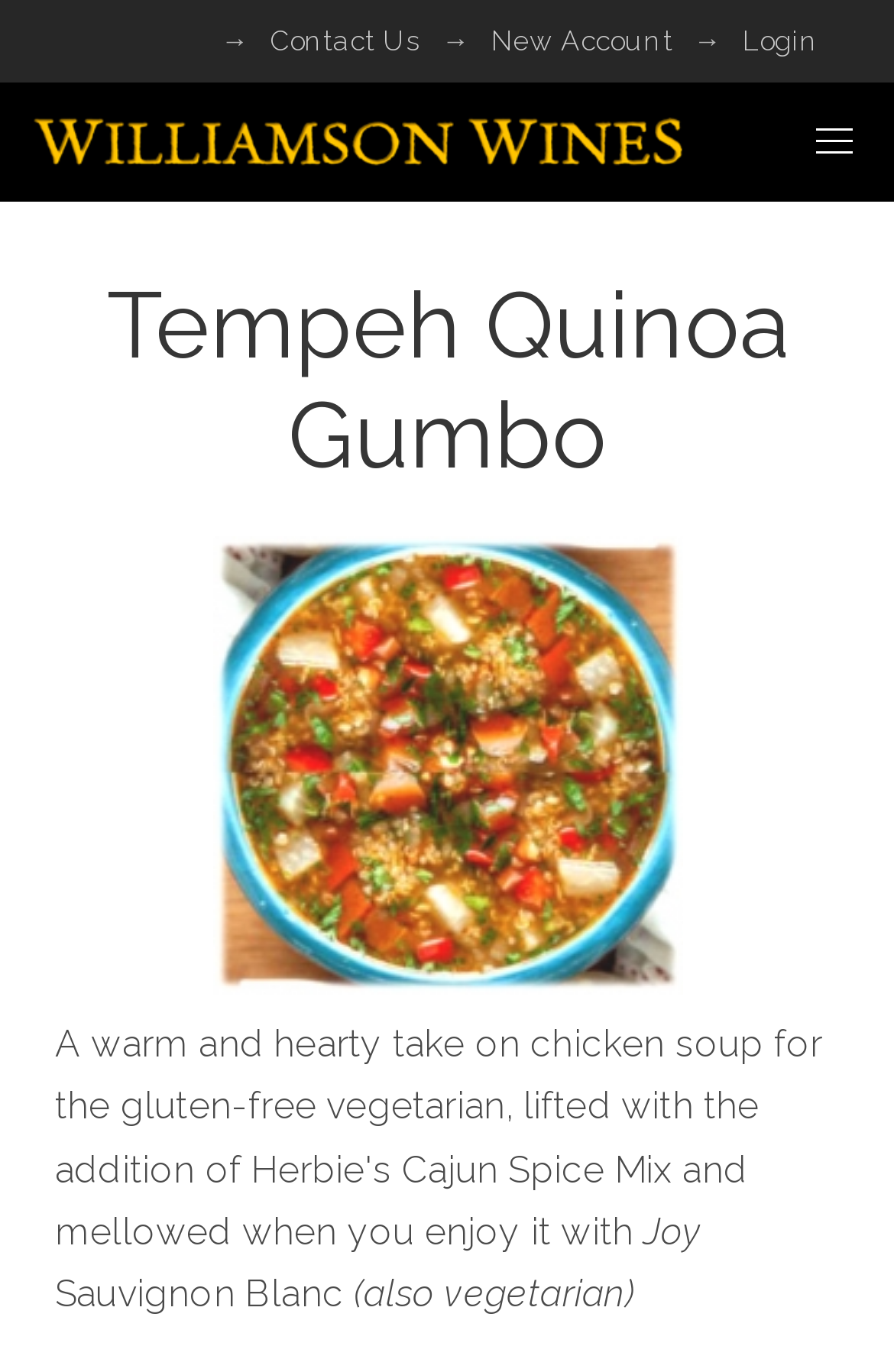Carefully examine the image and provide an in-depth answer to the question: What is the name of the wine mentioned?

I found the answer by looking at the StaticText element with the text 'Sauvignon Blanc' located at the bottom of the page.